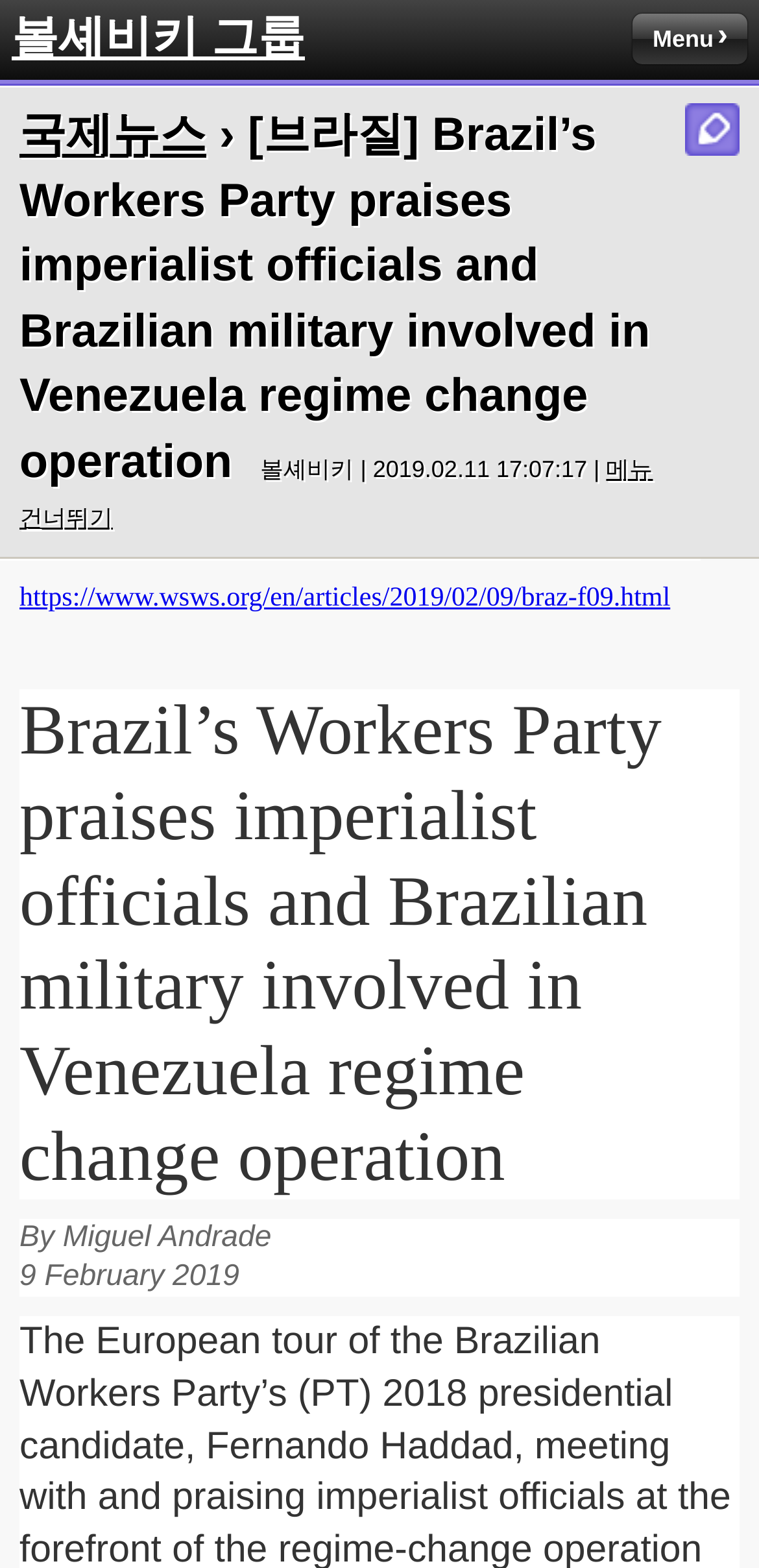Generate a thorough caption that explains the contents of the webpage.

The webpage appears to be a news article page. At the top left, there is a heading "볼셰비키 그룹" (Bolshevik Group) with a link to the group's page. Next to it, on the top right, there is a link to the menu. 

Below the menu link, there is a heading that indicates the article's category, "국제뉴스" (International News), followed by the article's title, "Brazil’s Workers Party praises imperialist officials and Brazilian military involved in Venezuela regime change operation". The title is quite long and takes up most of the width of the page.

Underneath the title, there is a static text showing the date and time the article was published, "볼셰비키 | 2019.02.11 17:07:17 |". To the right of the date and time, there is a link to skip the menu.

On the top right corner, there is a link to write or create content. Below the date and time, there is a link to the article itself, which is the same as the title.

The main content of the article starts with a heading that repeats the title, followed by a subheading that shows the author's name, "By Miguel Andrade", and the date, "9 February 2019".